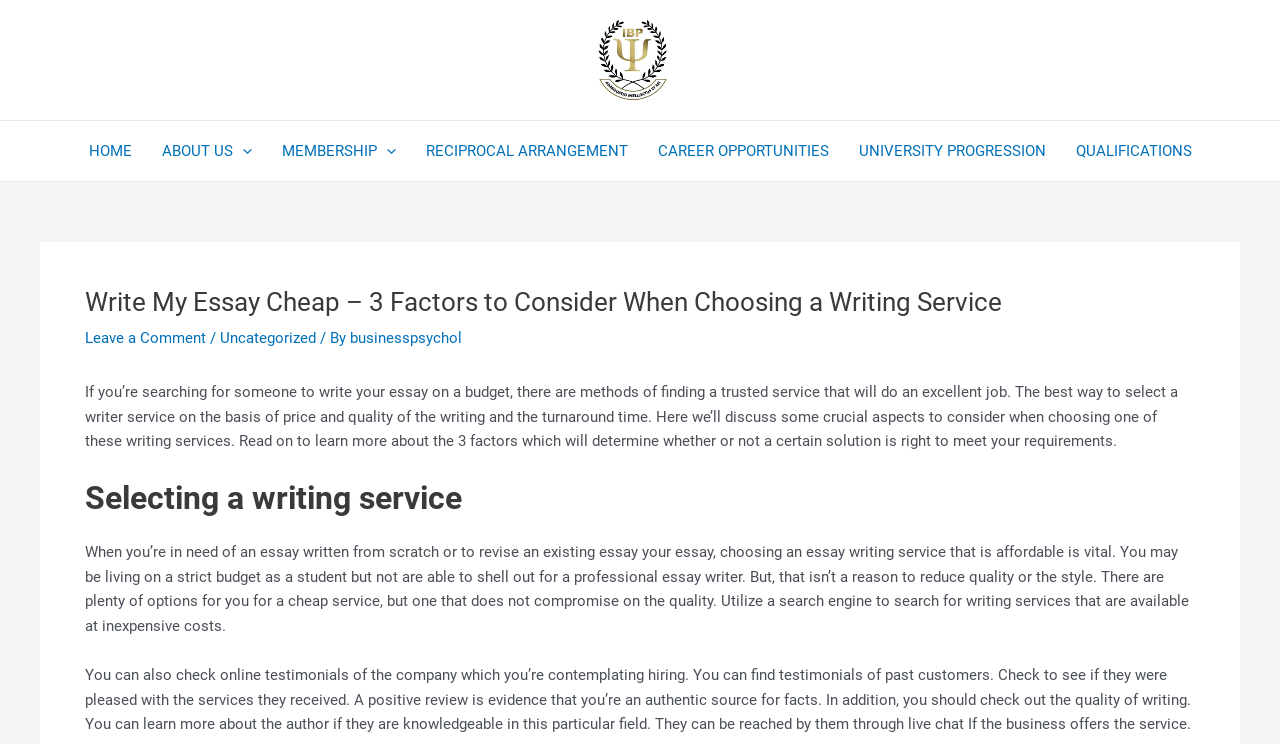Determine the main text heading of the webpage and provide its content.

Write My Essay Cheap – 3 Factors to Consider When Choosing a Writing Service